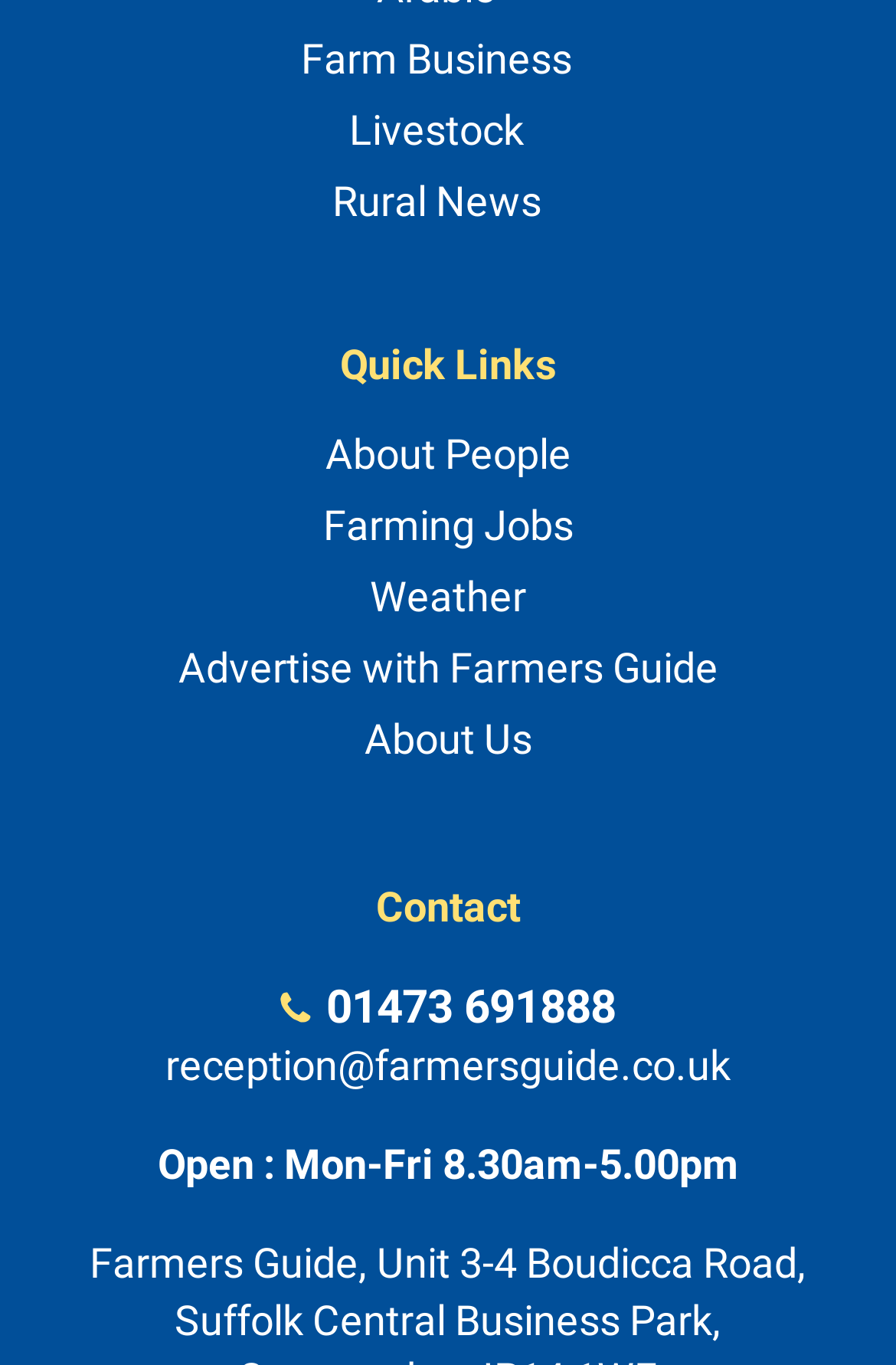Using the provided element description "reception@farmersguide.co.uk", determine the bounding box coordinates of the UI element.

[0.185, 0.762, 0.815, 0.798]